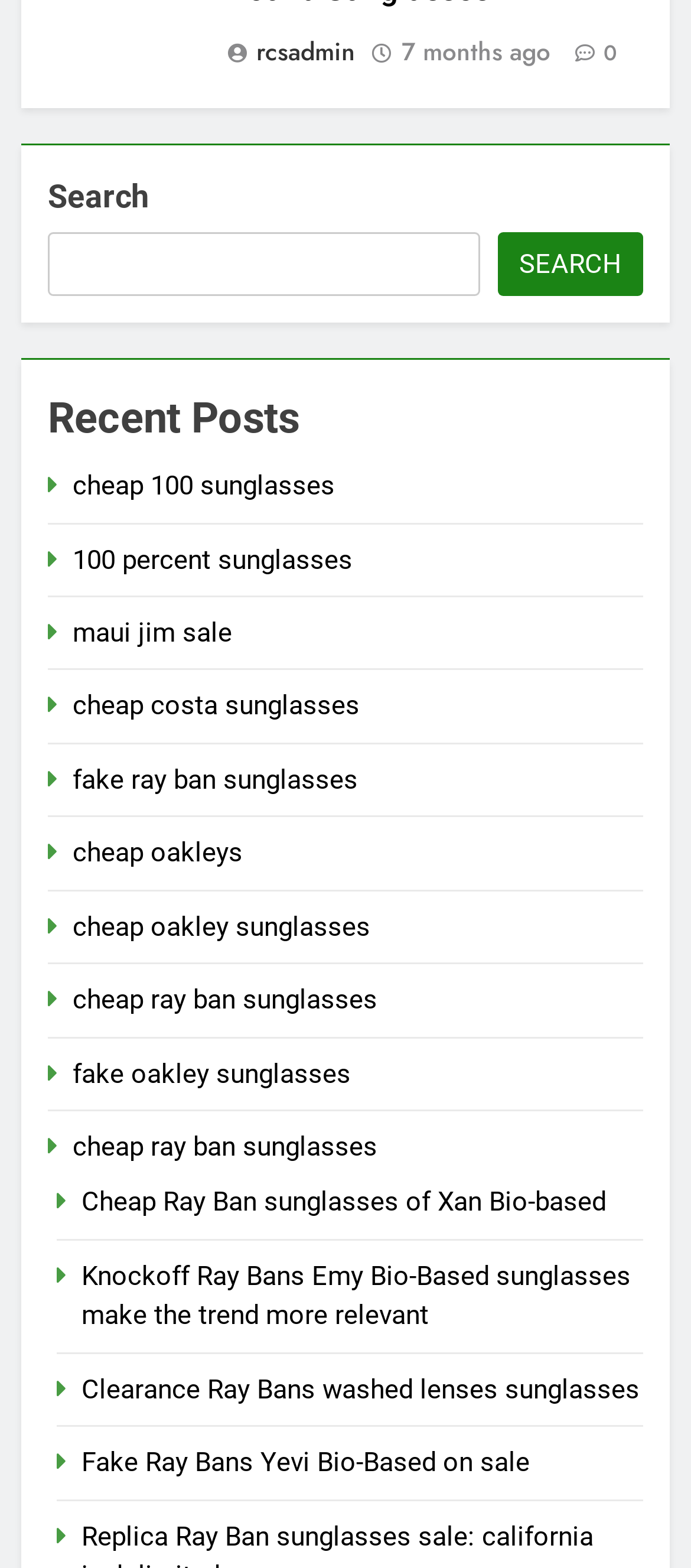Using the image as a reference, answer the following question in as much detail as possible:
What is the function of the button next to the search bar?

The button next to the search bar has the text 'SEARCH', which suggests that it is used to submit the search query entered in the search bar.